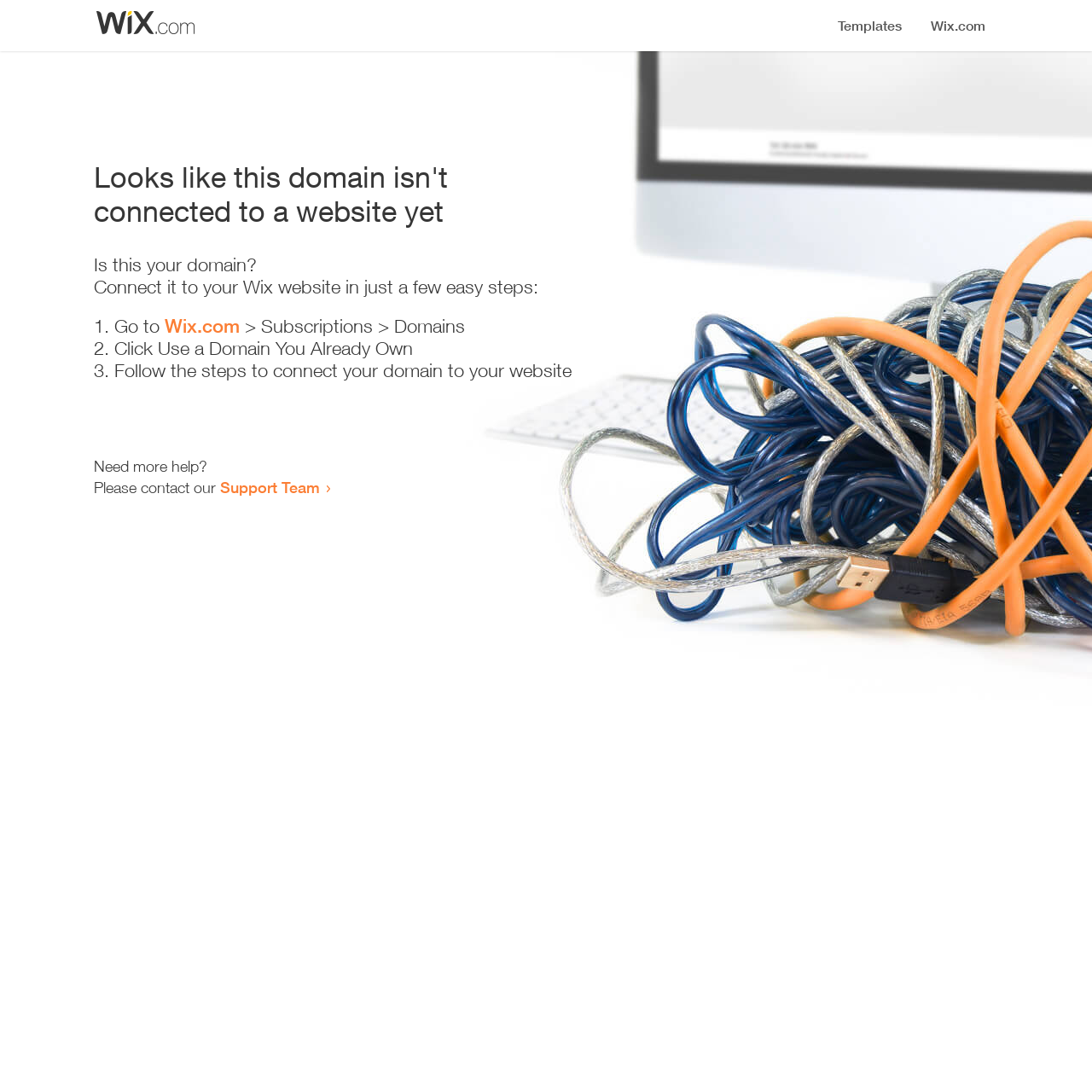What should I do to connect my domain?
Please respond to the question with a detailed and well-explained answer.

The webpage provides a list of steps to connect the domain, and the static text 'Follow the steps to connect your domain to your website' indicates that I should follow these steps to connect my domain.